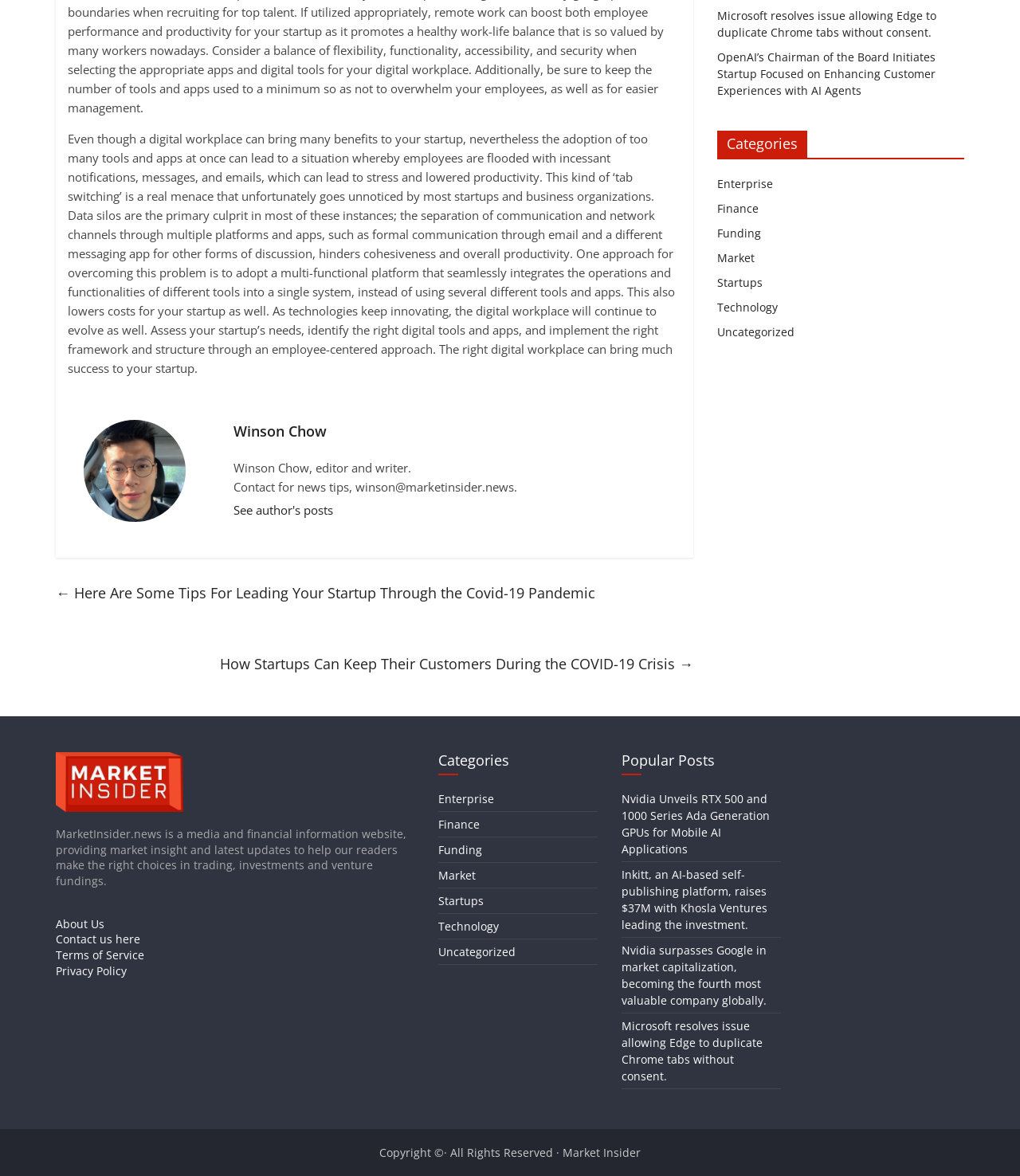What is the name of the website?
Based on the image, respond with a single word or phrase.

Market Insider